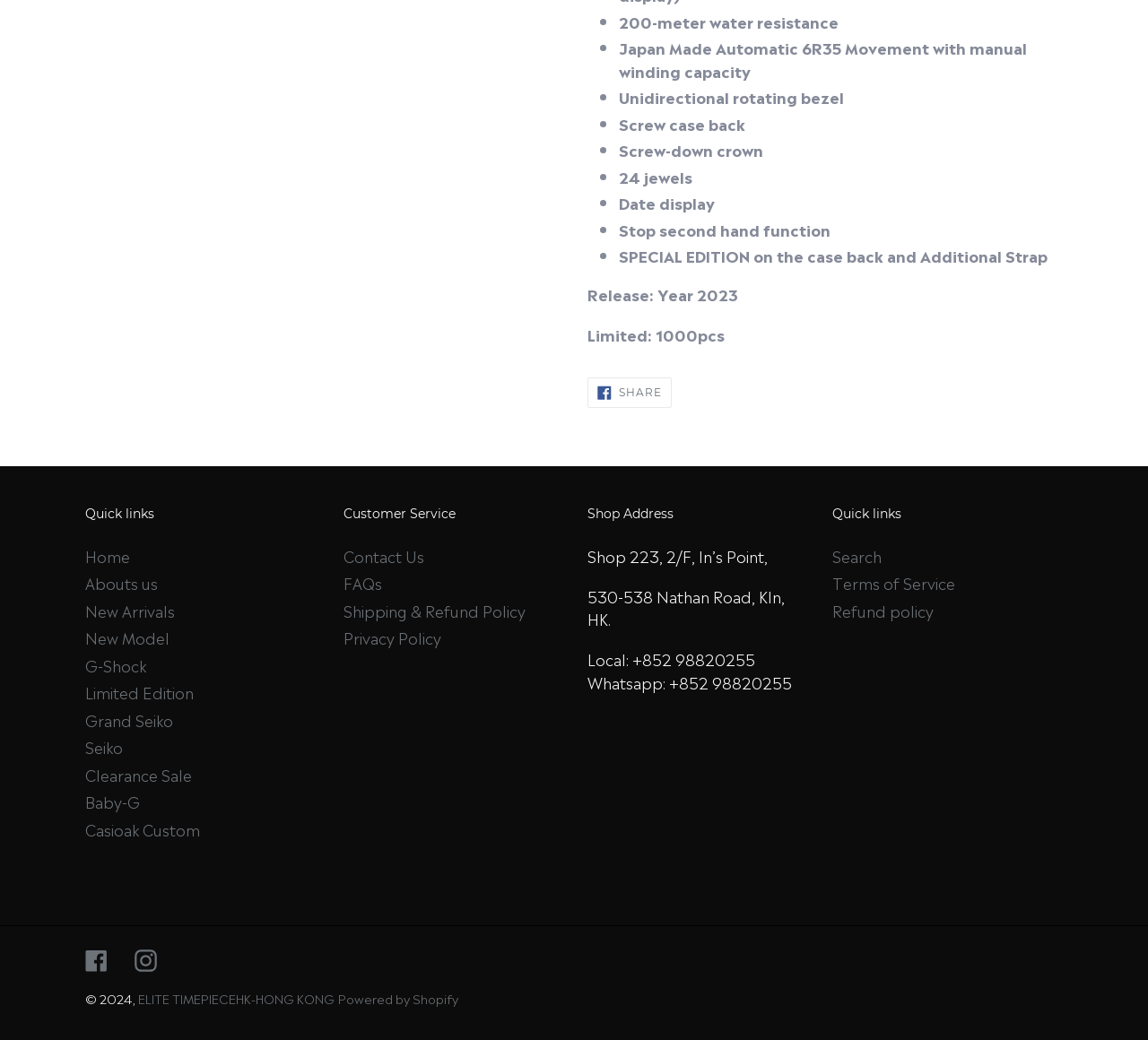Identify the bounding box coordinates for the UI element described as: "ELITE TIMEPIECEHK-HONG KONG".

[0.12, 0.951, 0.291, 0.968]